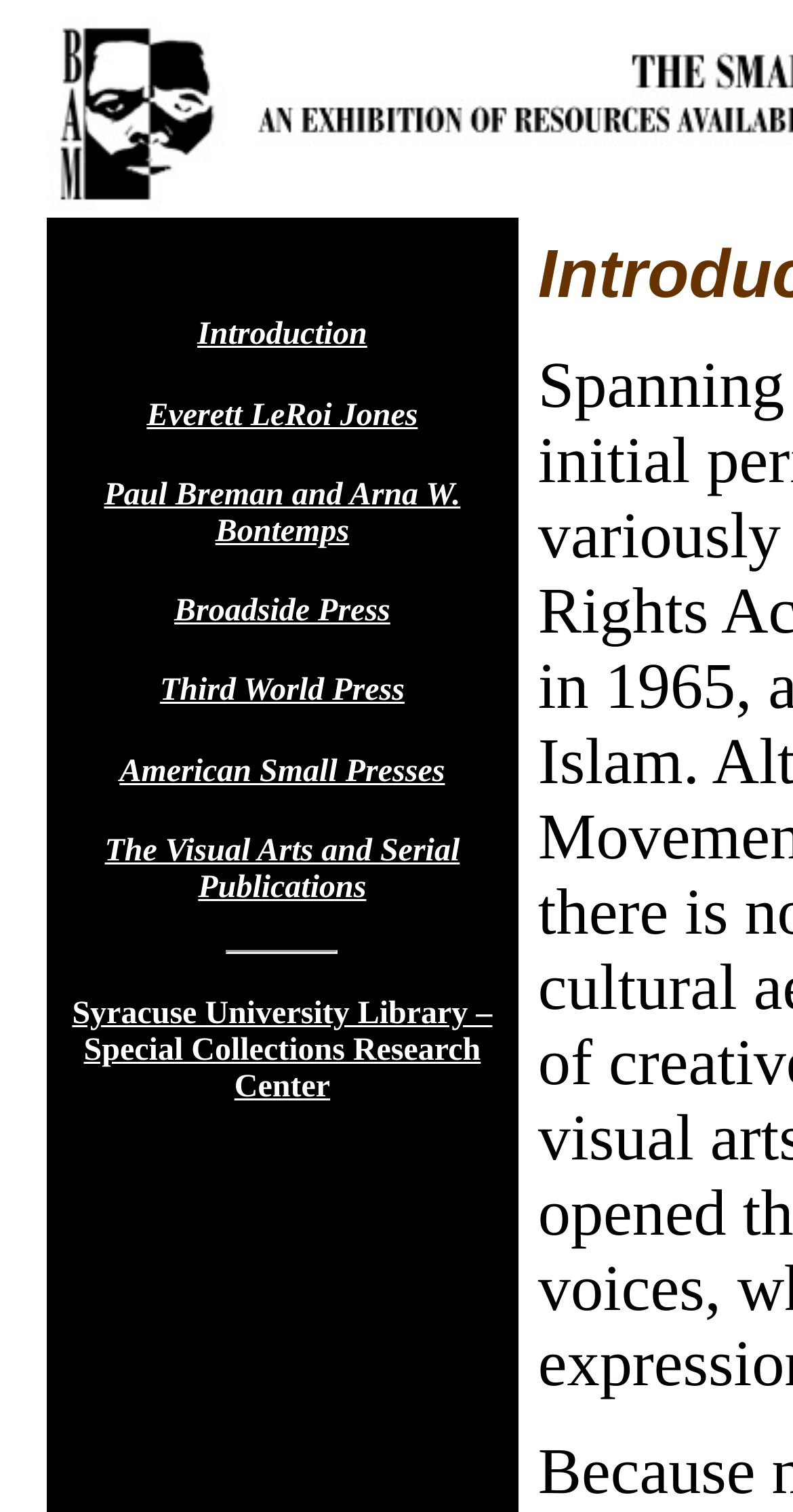Reply to the question with a brief word or phrase: How many headings are on the webpage?

7